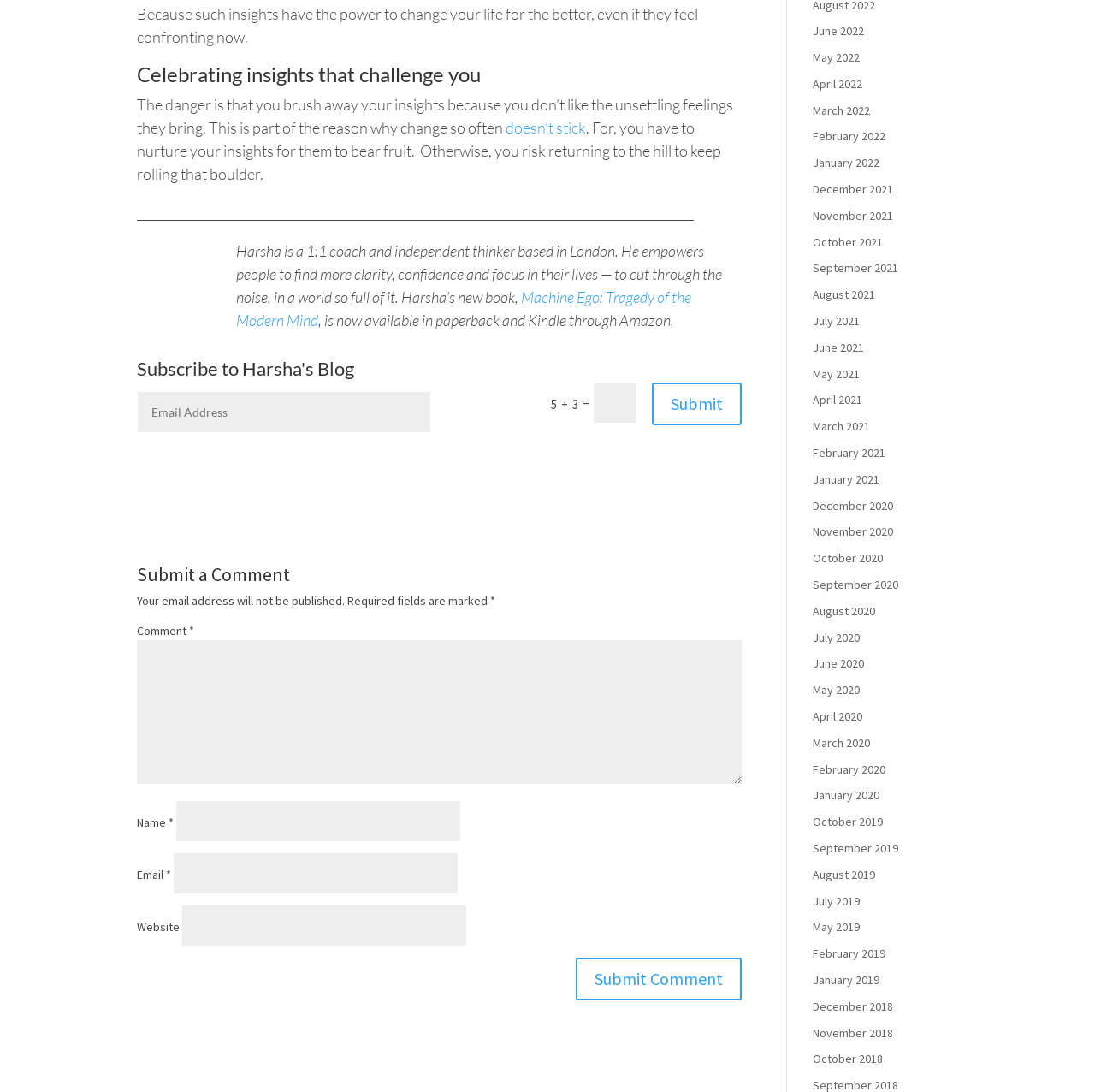Can you specify the bounding box coordinates for the region that should be clicked to fulfill this instruction: "Enter your email address".

[0.159, 0.781, 0.418, 0.818]